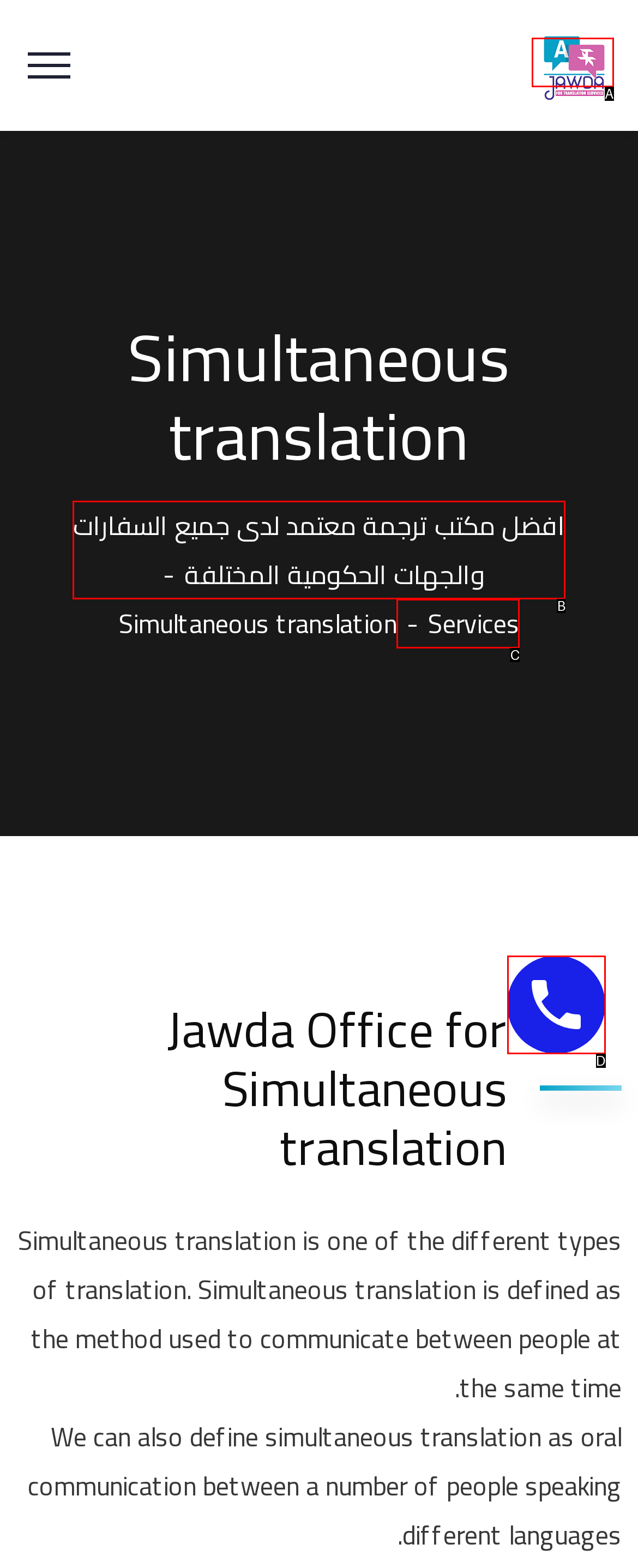Determine which option matches the description: parent_node: Simultaneous translation. Answer using the letter of the option.

D